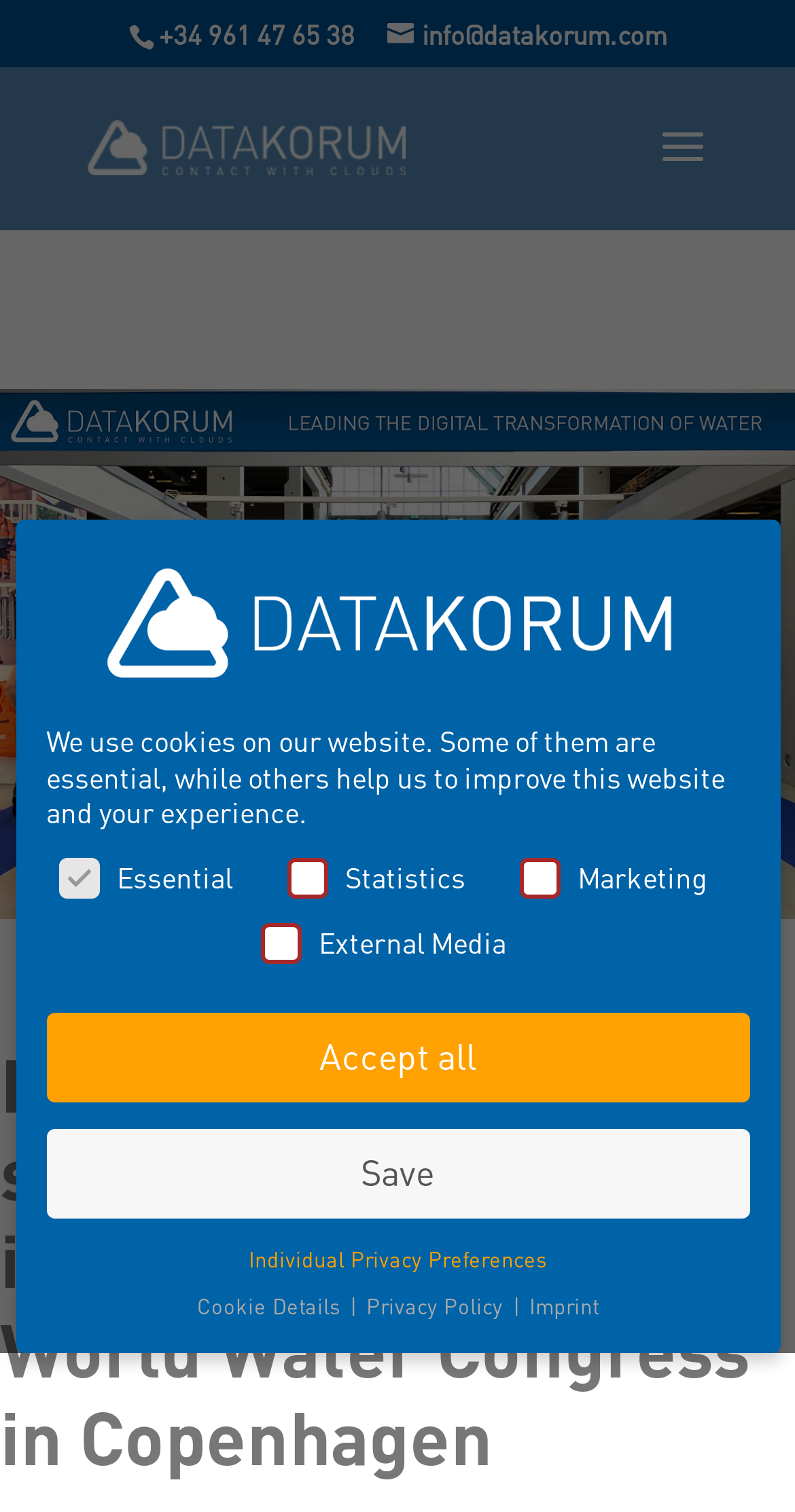Use a single word or phrase to answer the question: 
What is the phone number on the top?

+34 961 47 65 38